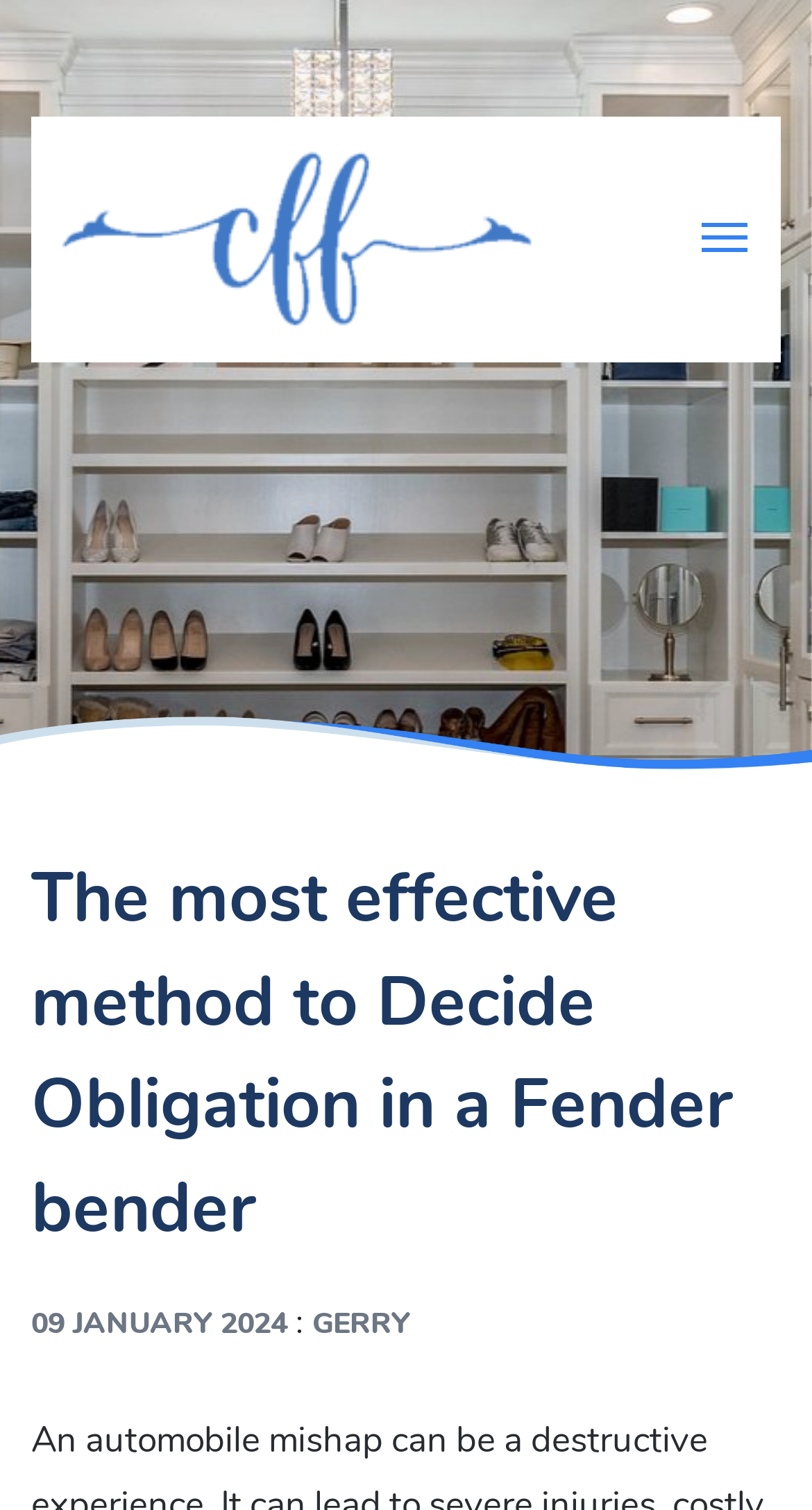What is the date of the article?
Refer to the screenshot and respond with a concise word or phrase.

09 JANUARY 2024